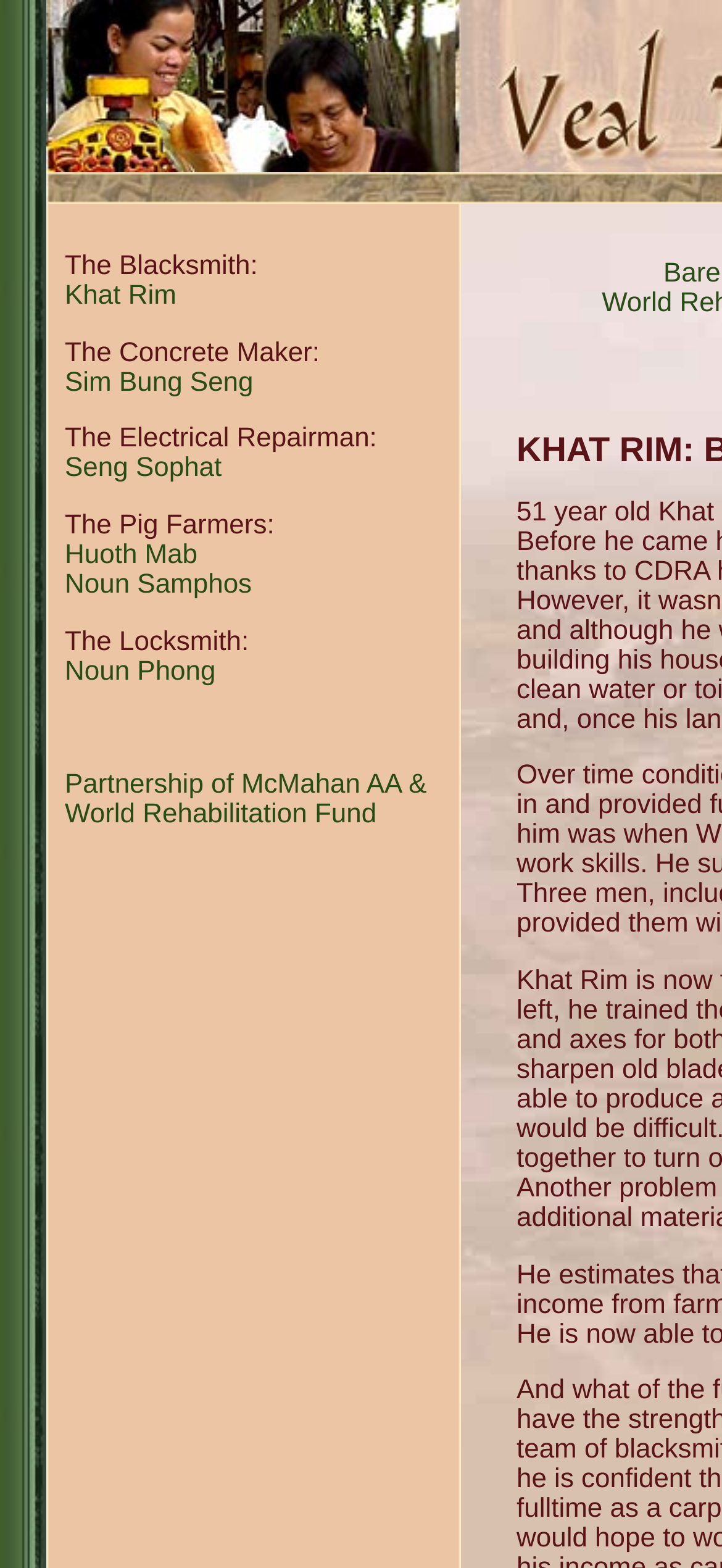How many people are mentioned as profiles?
Using the image as a reference, answer the question in detail.

The webpage contains a list of profiles, including Khat Rim, Sim Bung Seng, Seng Sophat, Huoth Mab, Noun Samphos, Noun Phong, and the Partnership of McMahan AA & World Rehabilitation Fund, which makes a total of 7 profiles.